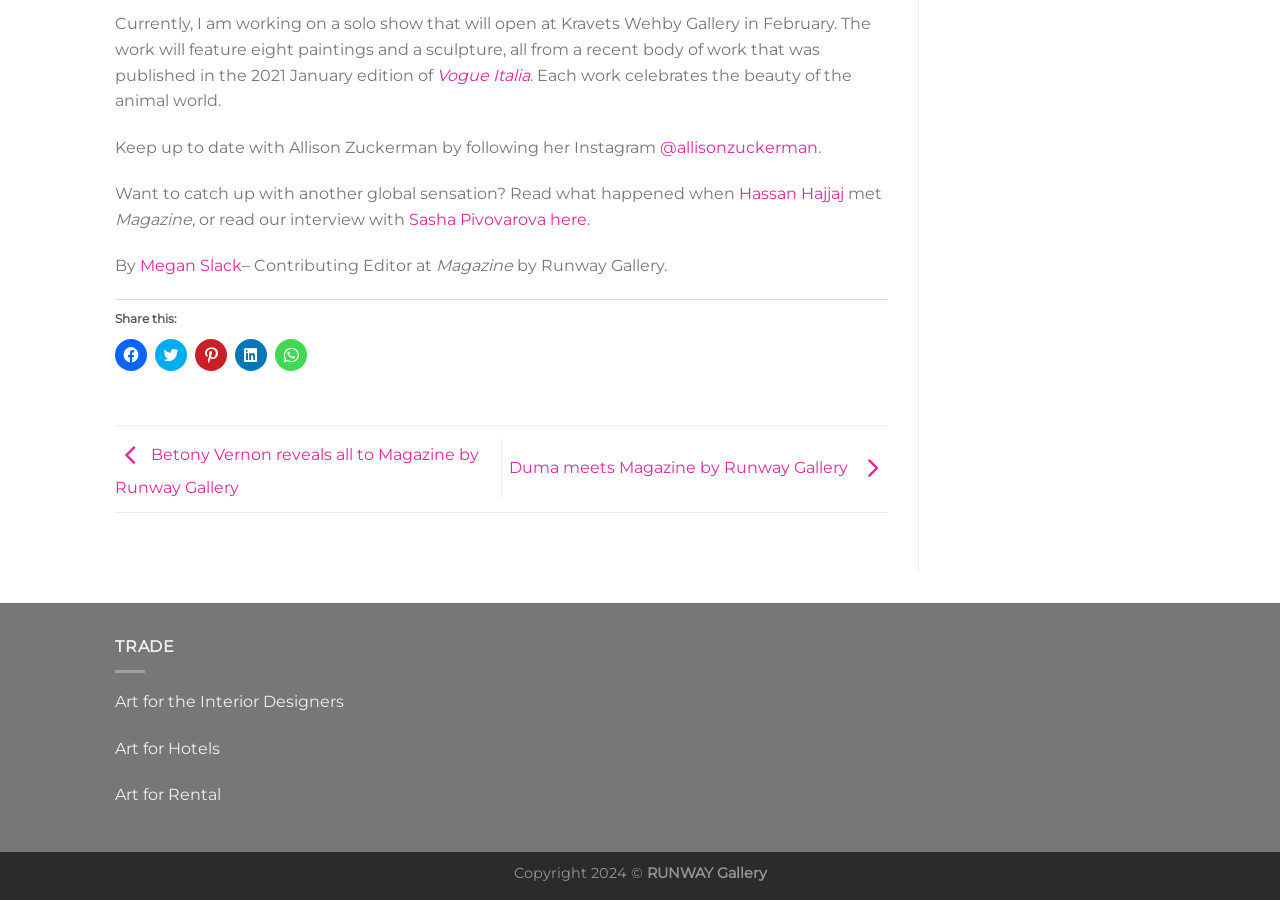Please specify the bounding box coordinates of the clickable region necessary for completing the following instruction: "Follow Allison Zuckerman on Instagram". The coordinates must consist of four float numbers between 0 and 1, i.e., [left, top, right, bottom].

[0.516, 0.153, 0.639, 0.174]